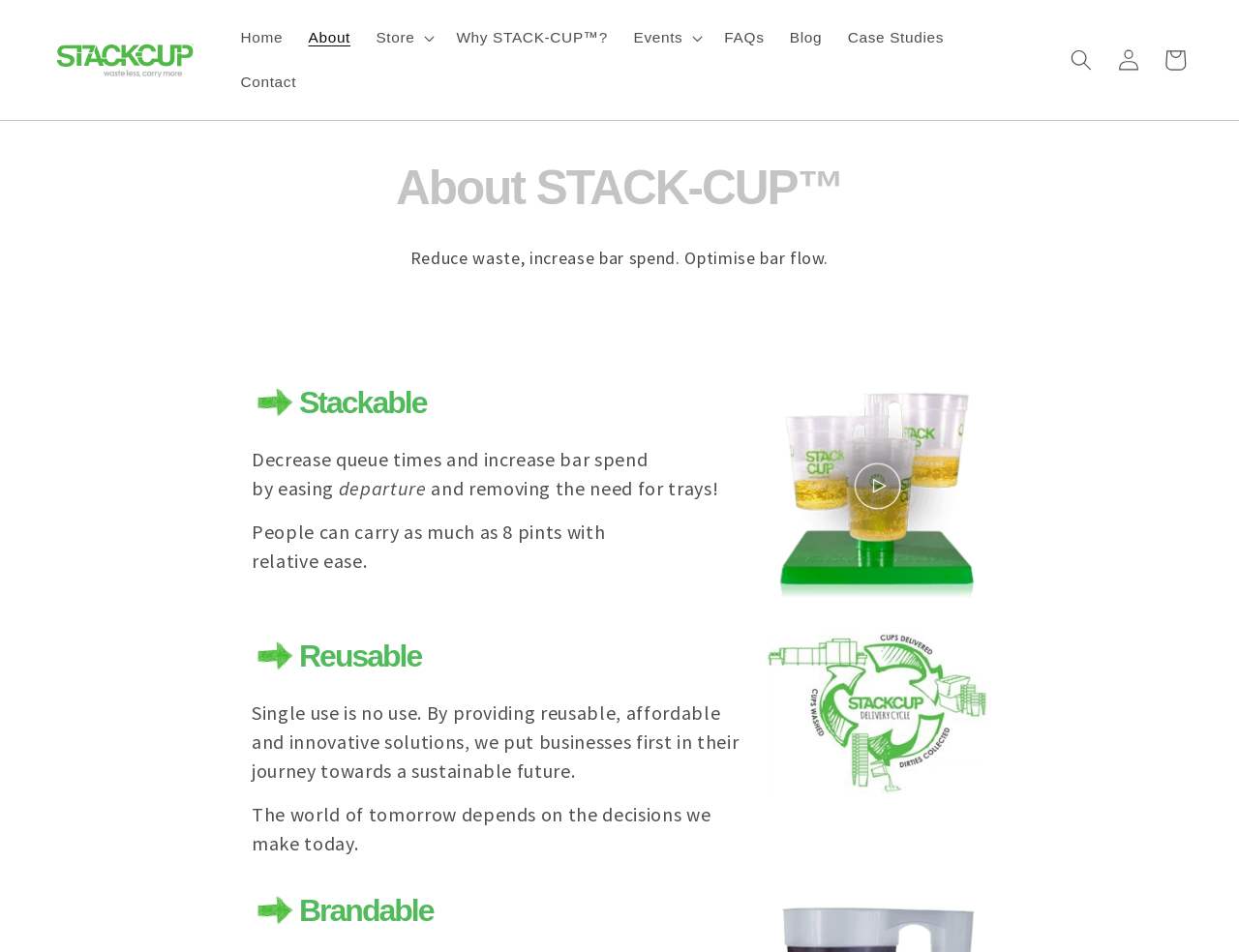Illustrate the webpage with a detailed description.

The webpage is about STACK-CUP, a product that aims to reduce waste and increase bar spend. At the top left, there is a link to the STACK-CUP homepage, accompanied by an image of the STACK-CUP logo. To the right, there is a navigation menu with links to various pages, including Home, About, Why STACK-CUP?, FAQs, Blog, Case Studies, and Contact.

Below the navigation menu, there is a heading that reads "About STACK-CUP" followed by a brief description of the product's benefits, including reducing waste and increasing bar spend. There are three sections that highlight the key features of STACK-CUP: Stackable, Reusable, and Brandable.

In the Stackable section, there is an image and a brief description of how STACK-CUP can decrease queue times and increase bar spend by easing departure and removing the need for trays. In the Reusable section, there is another image and a description of how STACK-CUP provides reusable, affordable, and innovative solutions for businesses to achieve a sustainable future. In the Brandable section, there is an image and a brief description of how STACK-CUP can be customized with a business's brand.

Throughout the page, there are several images and buttons, including a search button at the top right and a cart button next to it. There is also a link to log in at the top right.